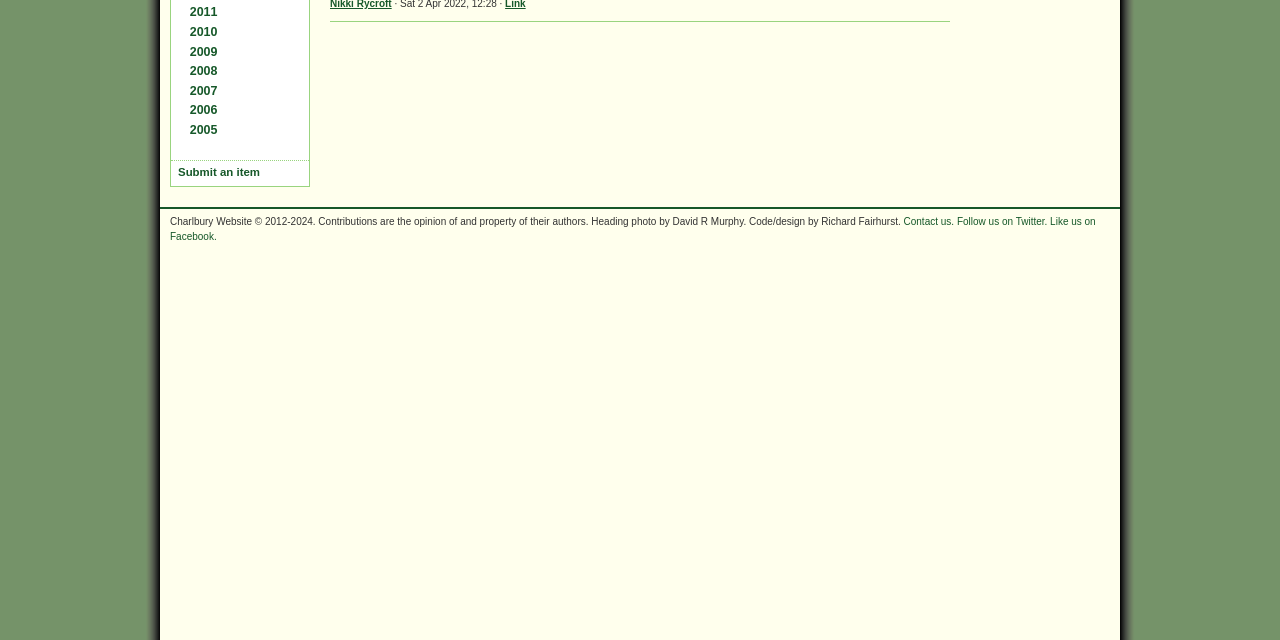Predict the bounding box coordinates of the UI element that matches this description: "parent_node: Website name="url"". The coordinates should be in the format [left, top, right, bottom] with each value between 0 and 1.

None